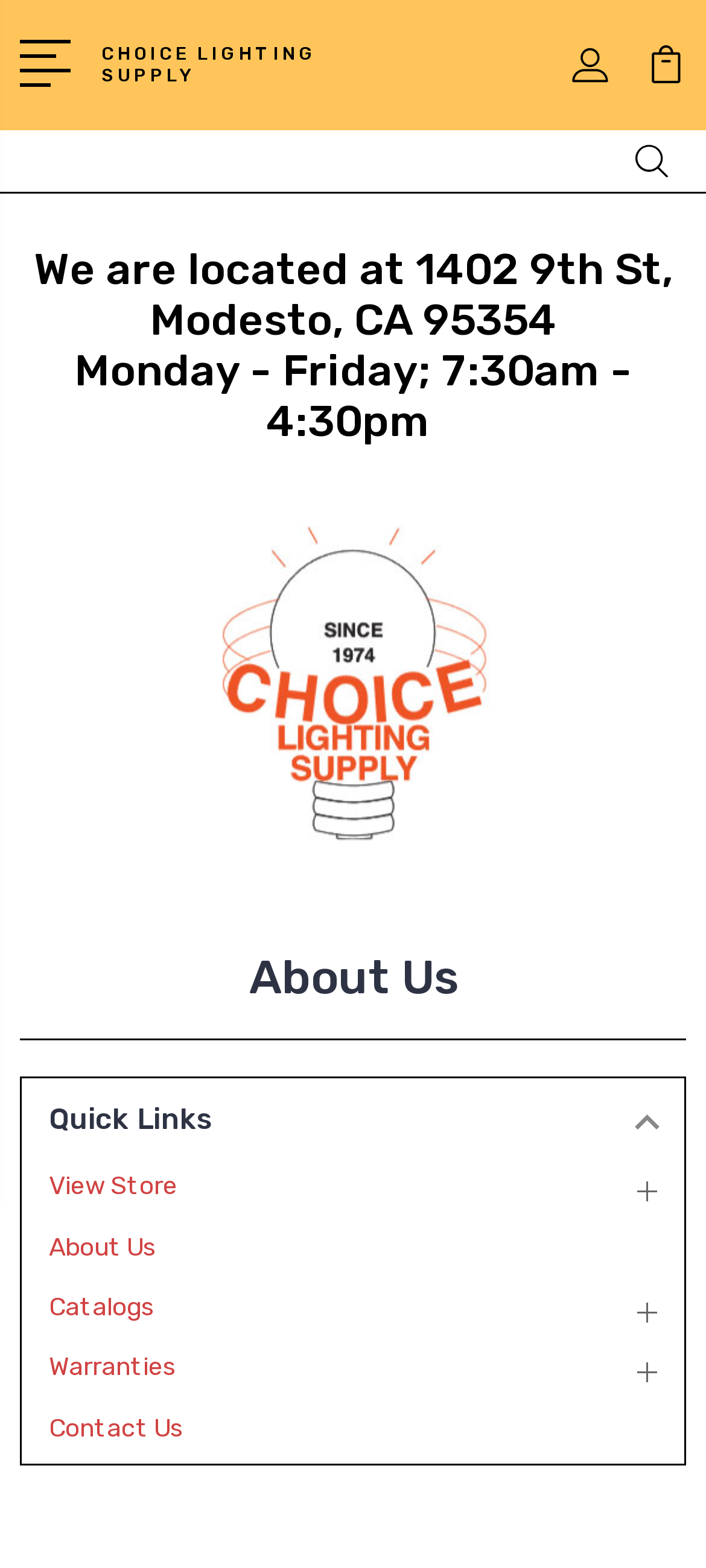Answer succinctly with a single word or phrase:
Is there a search function on the webpage?

Yes